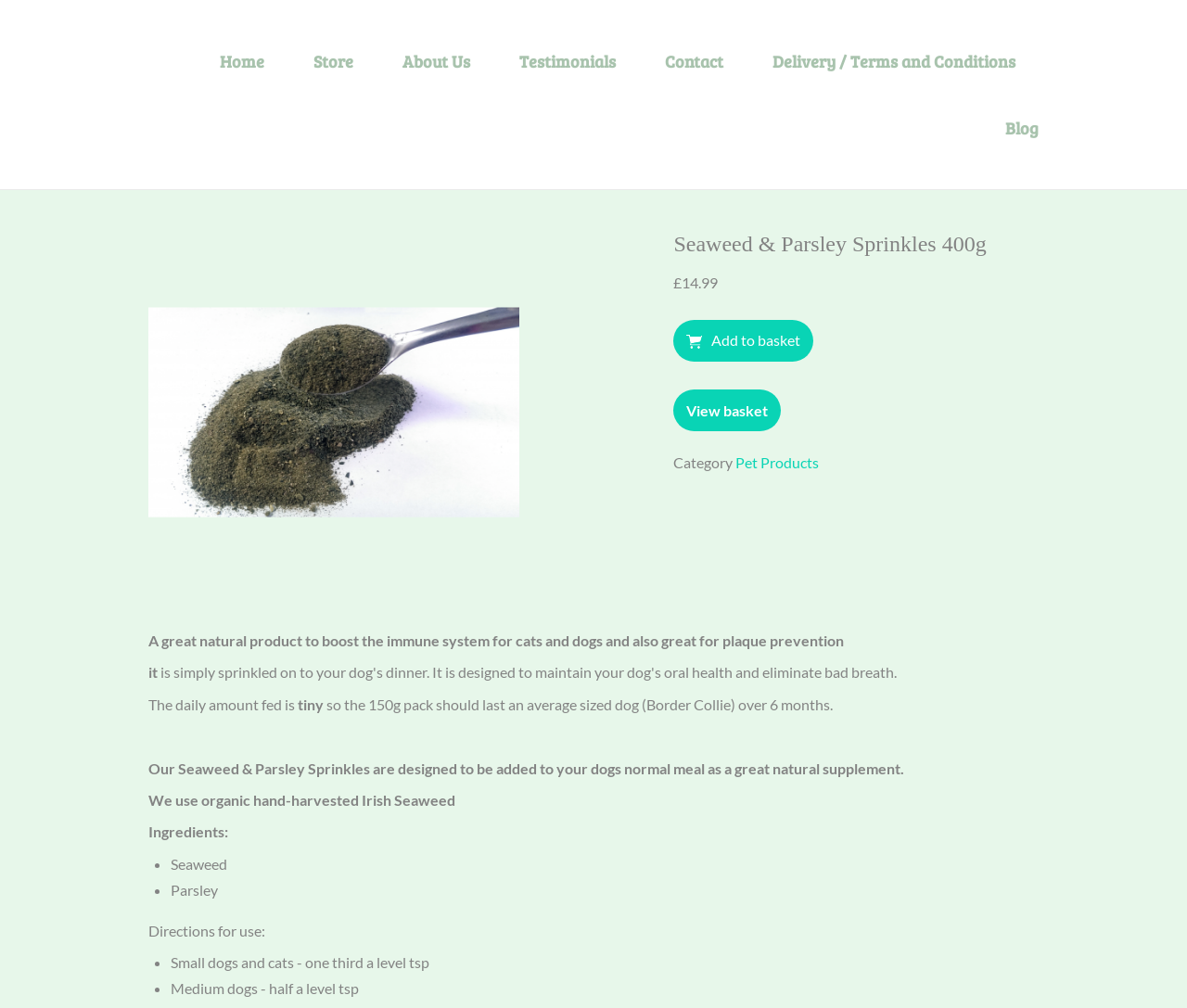Could you highlight the region that needs to be clicked to execute the instruction: "Go to the 'Blog'"?

[0.827, 0.094, 0.875, 0.16]